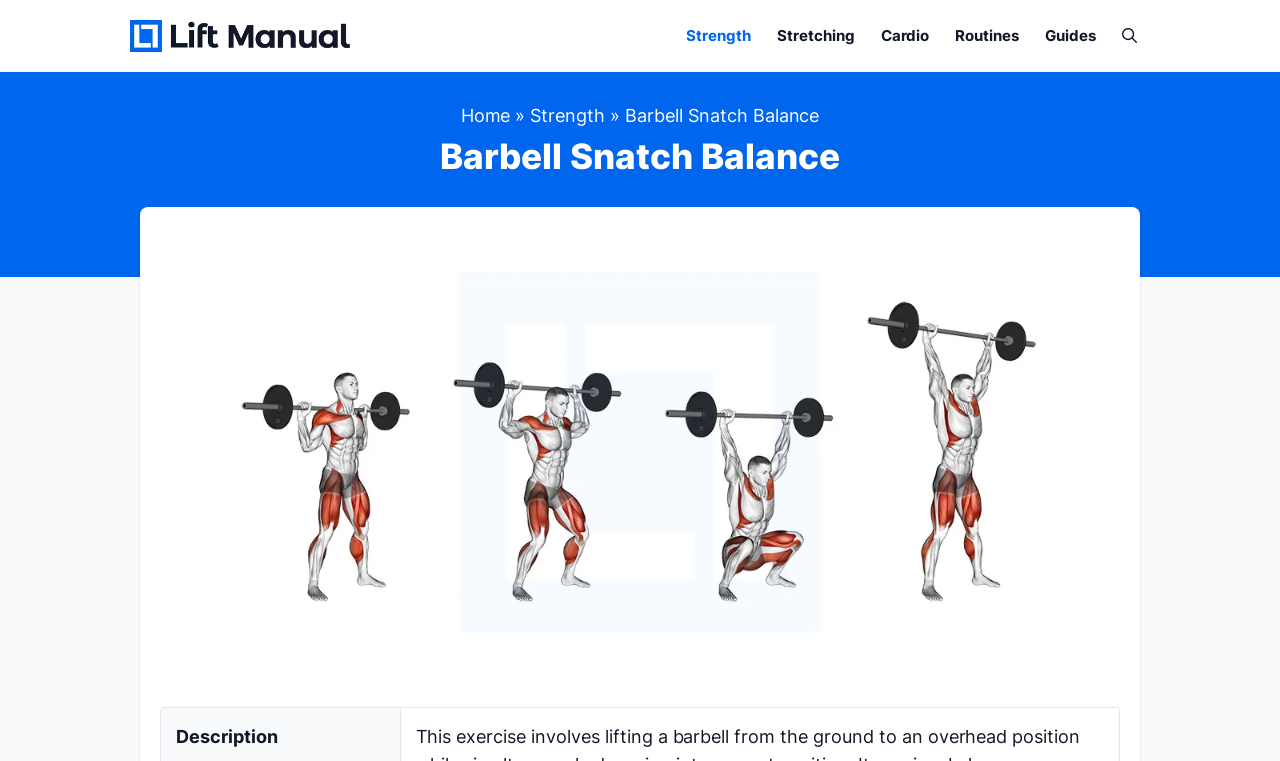What is the name of the website?
Refer to the image and provide a one-word or short phrase answer.

Lift Manual